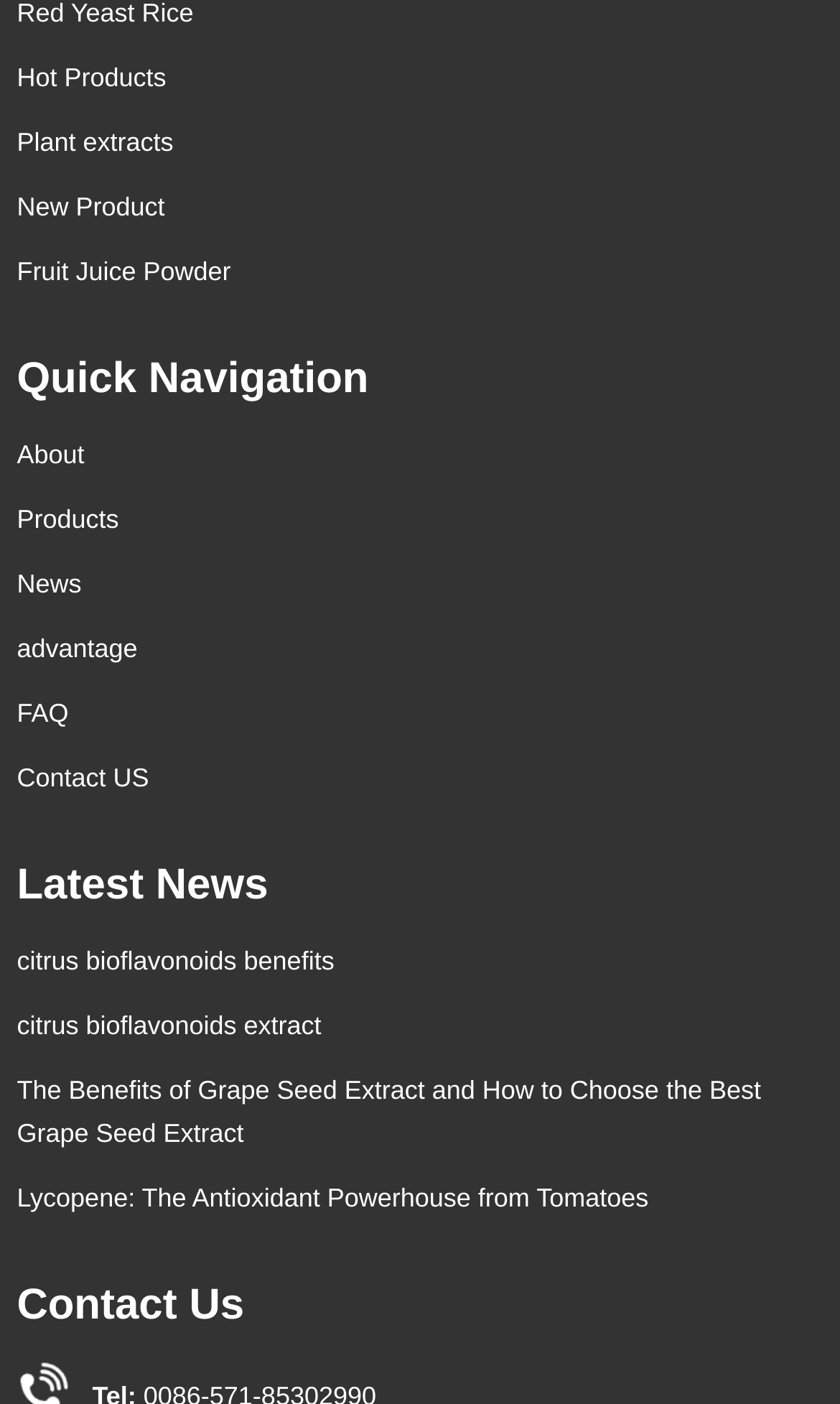For the element described, predict the bounding box coordinates as (top-left x, top-left y, bottom-right x, bottom-right y). All values should be between 0 and 1. Element description: News

[0.02, 0.404, 0.097, 0.426]